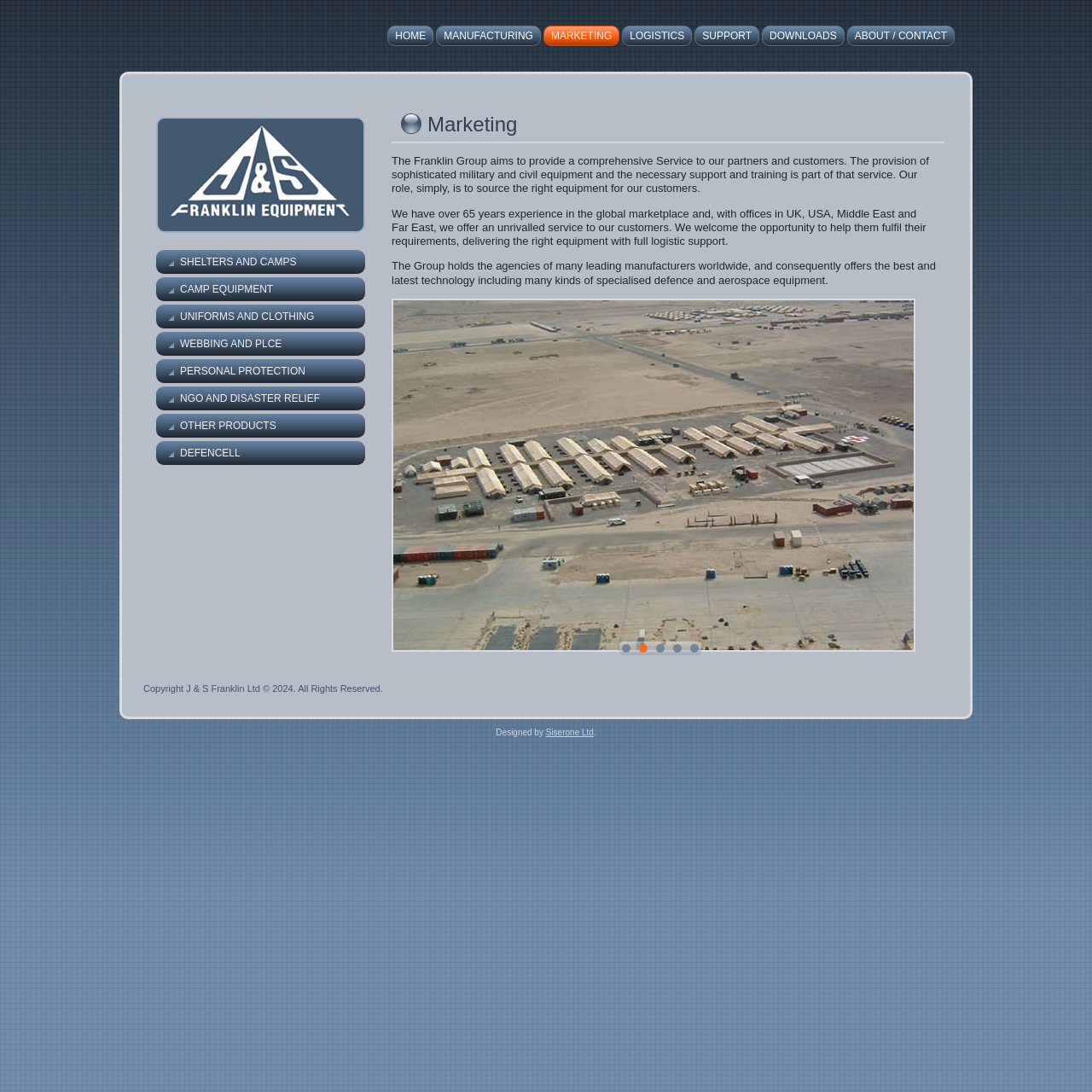Look at the image and answer the question in detail:
Who designed the J&S Franklin Ltd website?

At the bottom of the webpage, there is a credit stating 'Designed by Siserone Ltd', which indicates that Siserone Ltd is the company responsible for designing the J&S Franklin Ltd website.